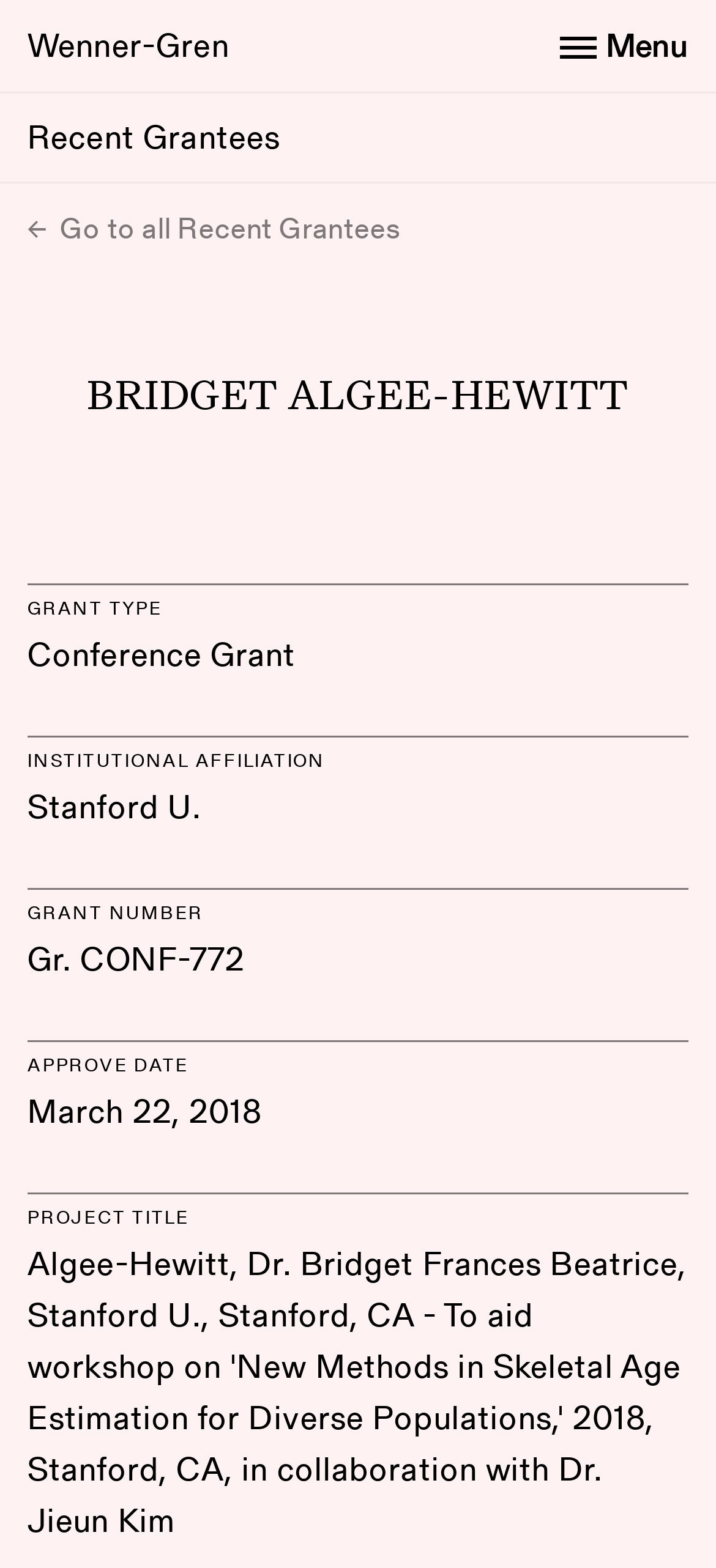For the given element description Wenner-Gren, determine the bounding box coordinates of the UI element. The coordinates should follow the format (top-left x, top-left y, bottom-right x, bottom-right y) and be within the range of 0 to 1.

[0.038, 0.013, 0.32, 0.046]